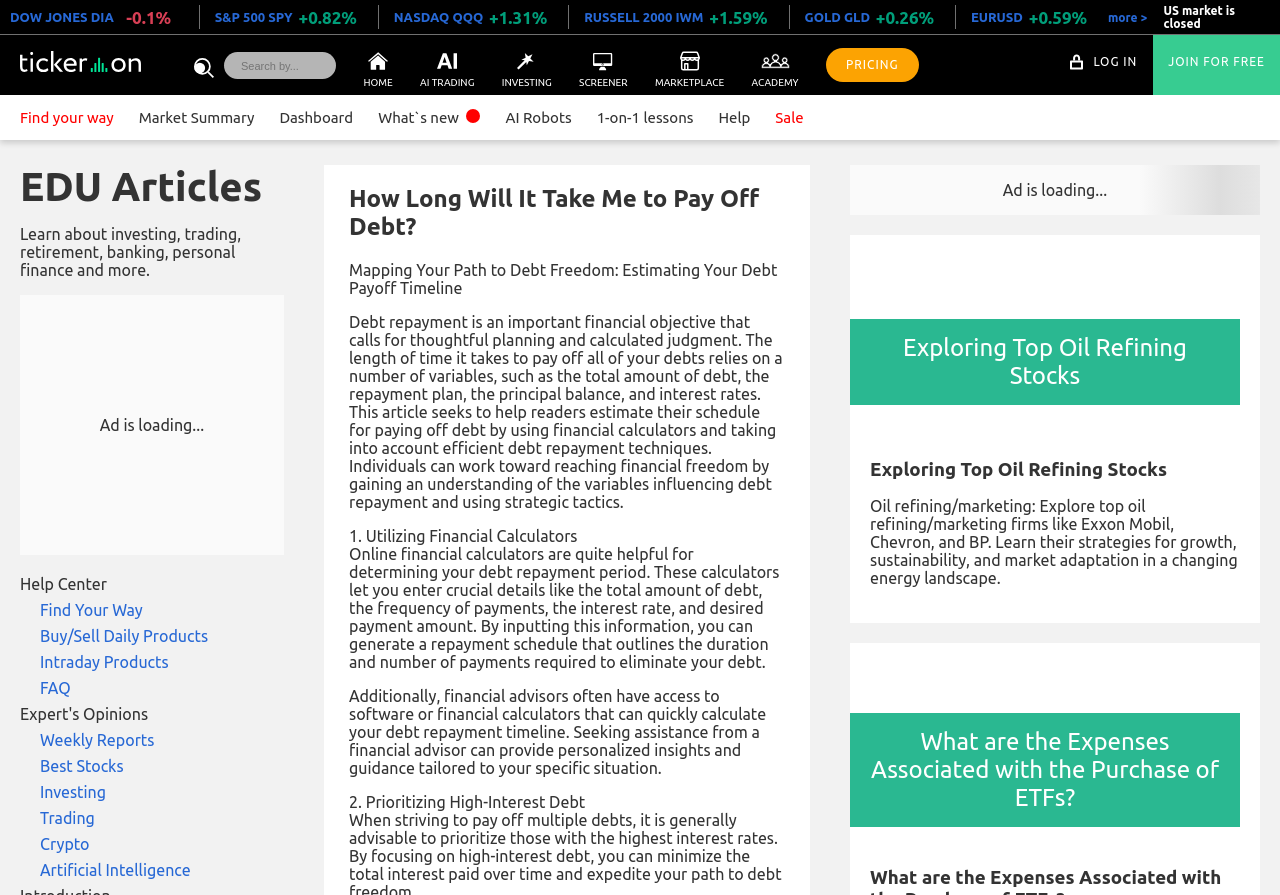Please answer the following question using a single word or phrase: 
What is the current market status?

US market is closed